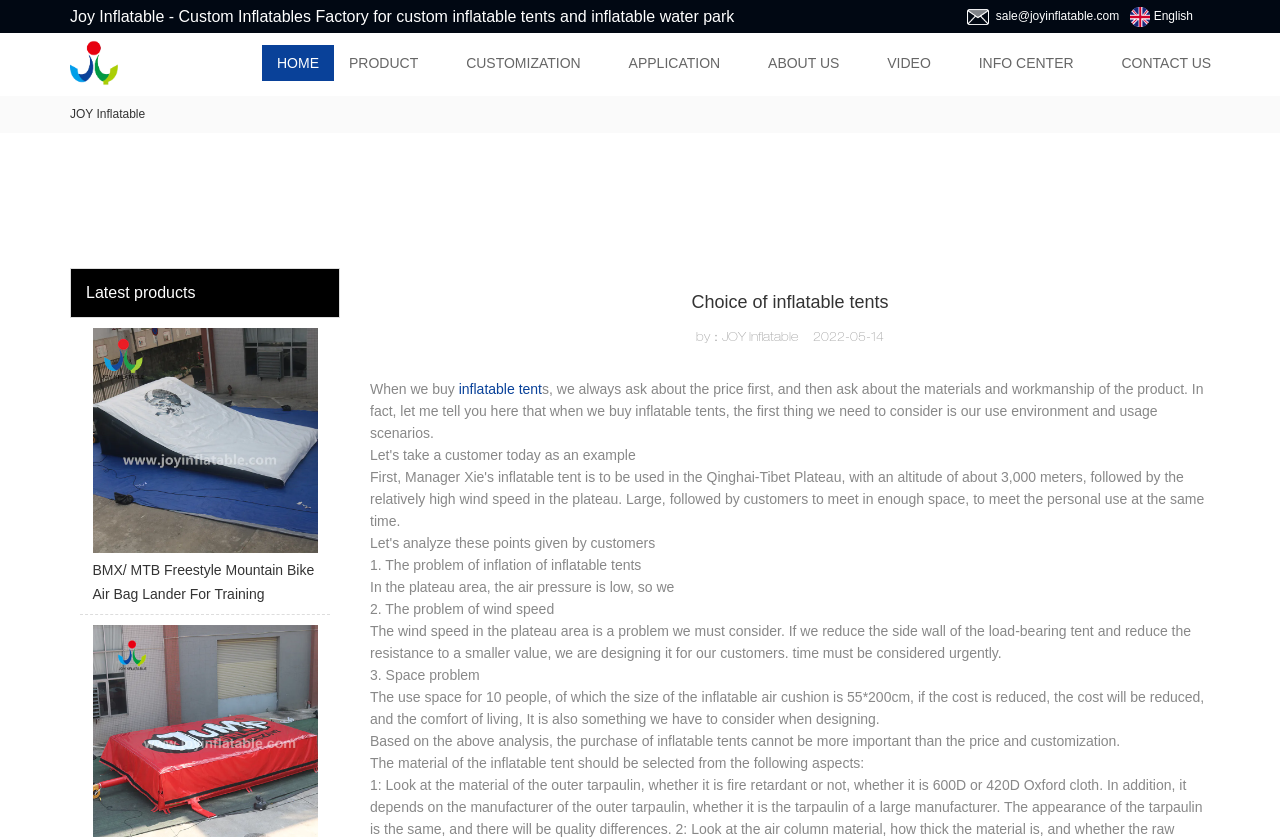Please identify the bounding box coordinates of the area that needs to be clicked to fulfill the following instruction: "Click the 'CONTACT US' link."

[0.864, 0.054, 0.958, 0.097]